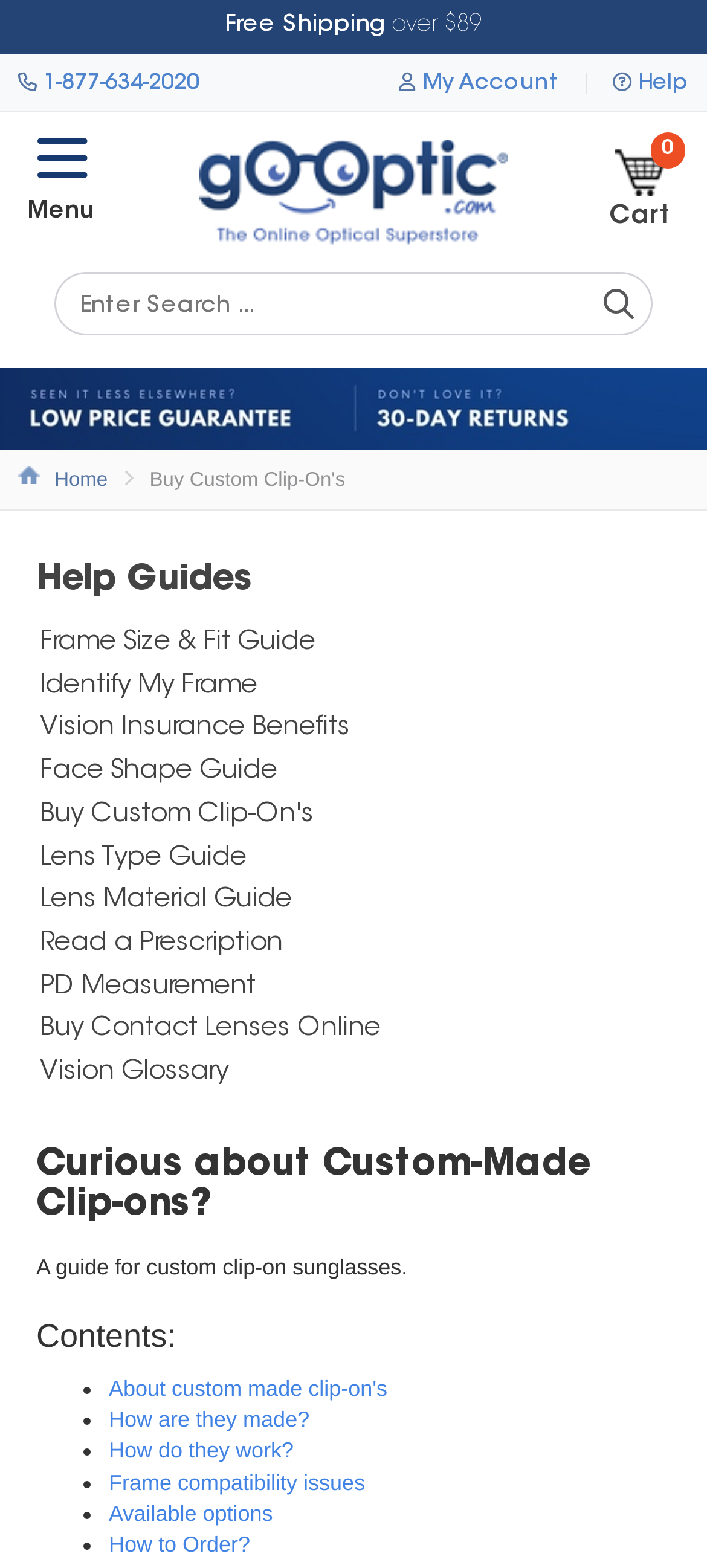Identify the bounding box coordinates for the region of the element that should be clicked to carry out the instruction: "Buy custom clip-on's". The bounding box coordinates should be four float numbers between 0 and 1, i.e., [left, top, right, bottom].

[0.282, 0.115, 0.718, 0.132]